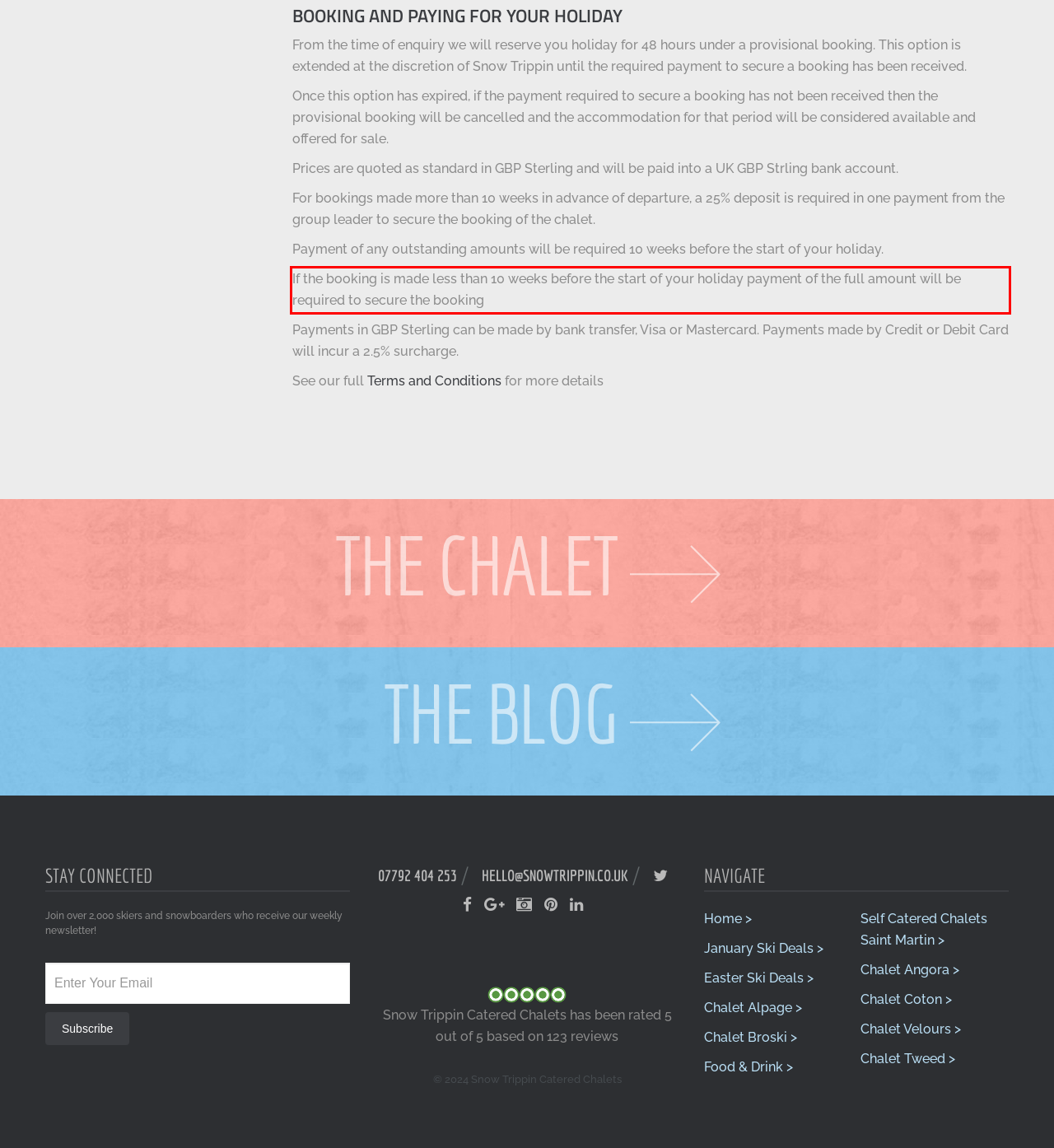Look at the screenshot of the webpage, locate the red rectangle bounding box, and generate the text content that it contains.

If the booking is made less than 10 weeks before the start of your holiday payment of the full amount will be required to secure the booking